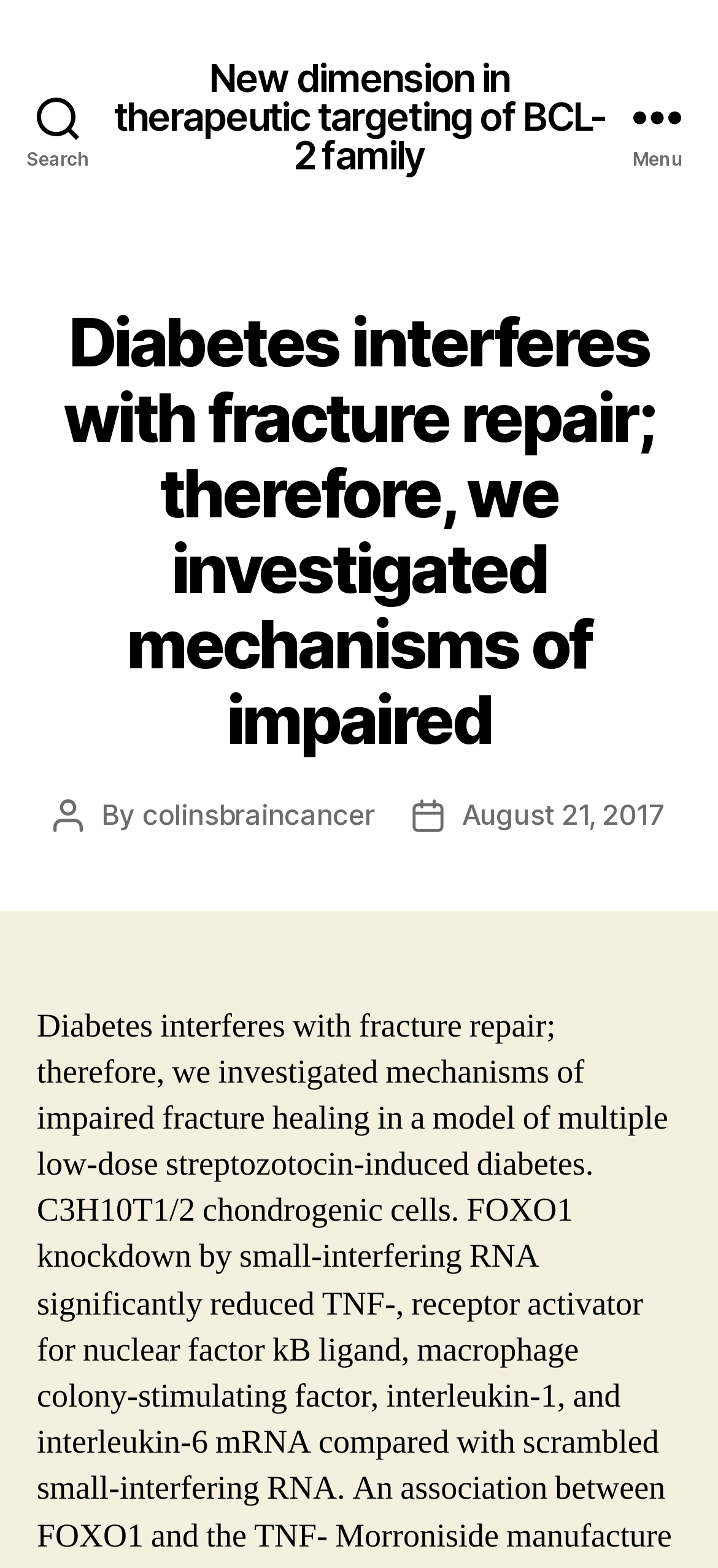Give a comprehensive overview of the webpage, including key elements.

The webpage appears to be a blog post or article about diabetes and its effects on fracture repair. At the top left of the page, there is a search button. Next to it, on the top center, is a link titled "New dimension in therapeutic targeting of BCL-2 family". On the top right, there is a menu button.

Below the top section, there is a header area that spans the entire width of the page. Within this header, there is a heading that summarizes the article, titled "Diabetes interferes with fracture repair; therefore, we investigated mechanisms of impaired". Below the heading, there are three lines of text. The first line reads "Post author" followed by "By" and then a link to the author's name, "colinsbraincancer". The second line reads "Post date" followed by a link to the date "August 21, 2017".